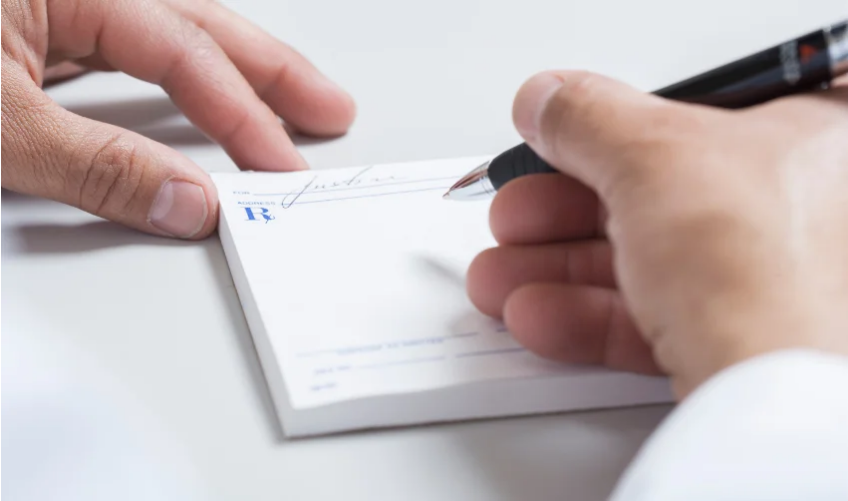Depict the image with a detailed narrative.

The image depicts a close-up of a person's hand writing on a prescription pad. The individual appears to be a medical professional, as indicated by the white coat visible on the wrist. The writing instrument is a pen, and the partially visible text suggests that the person is in the process of filling out a prescription. This scene emphasizes the importance of compounded prescriptions, which require a pharmacist to prepare customized medications. Compounded prescriptions allow for adjustments in strength, dosage, and formulation to meet the specific needs of patients, highlighting the personalized aspect of modern pharmaceutical care.